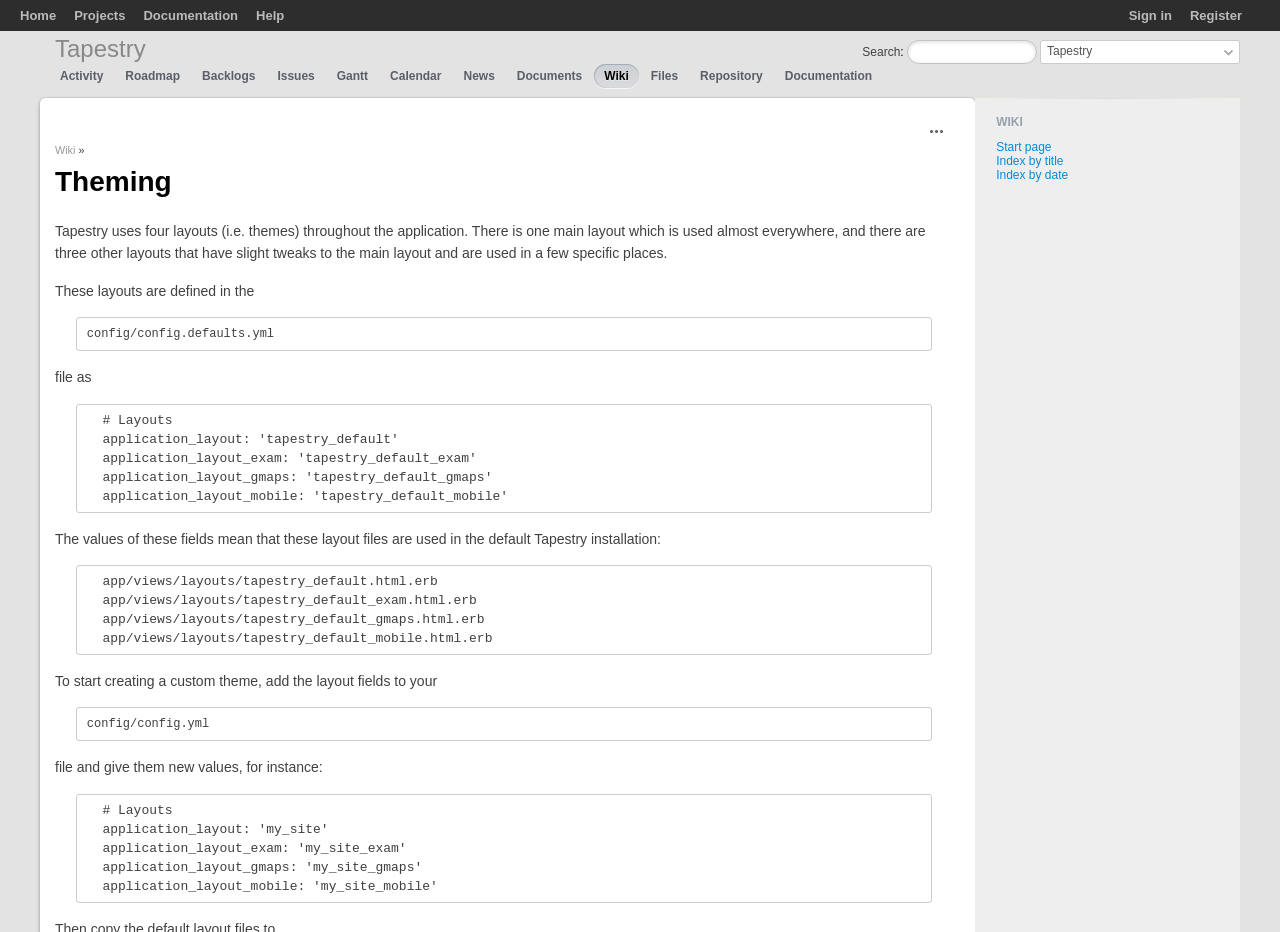What is the link 'Roadmap' for?
Refer to the image and give a detailed response to the question.

The link 'Roadmap' is likely used to view the roadmap of the project or application, as it is located among other links related to project management, such as 'Activity', 'Backlogs', and 'Issues'.